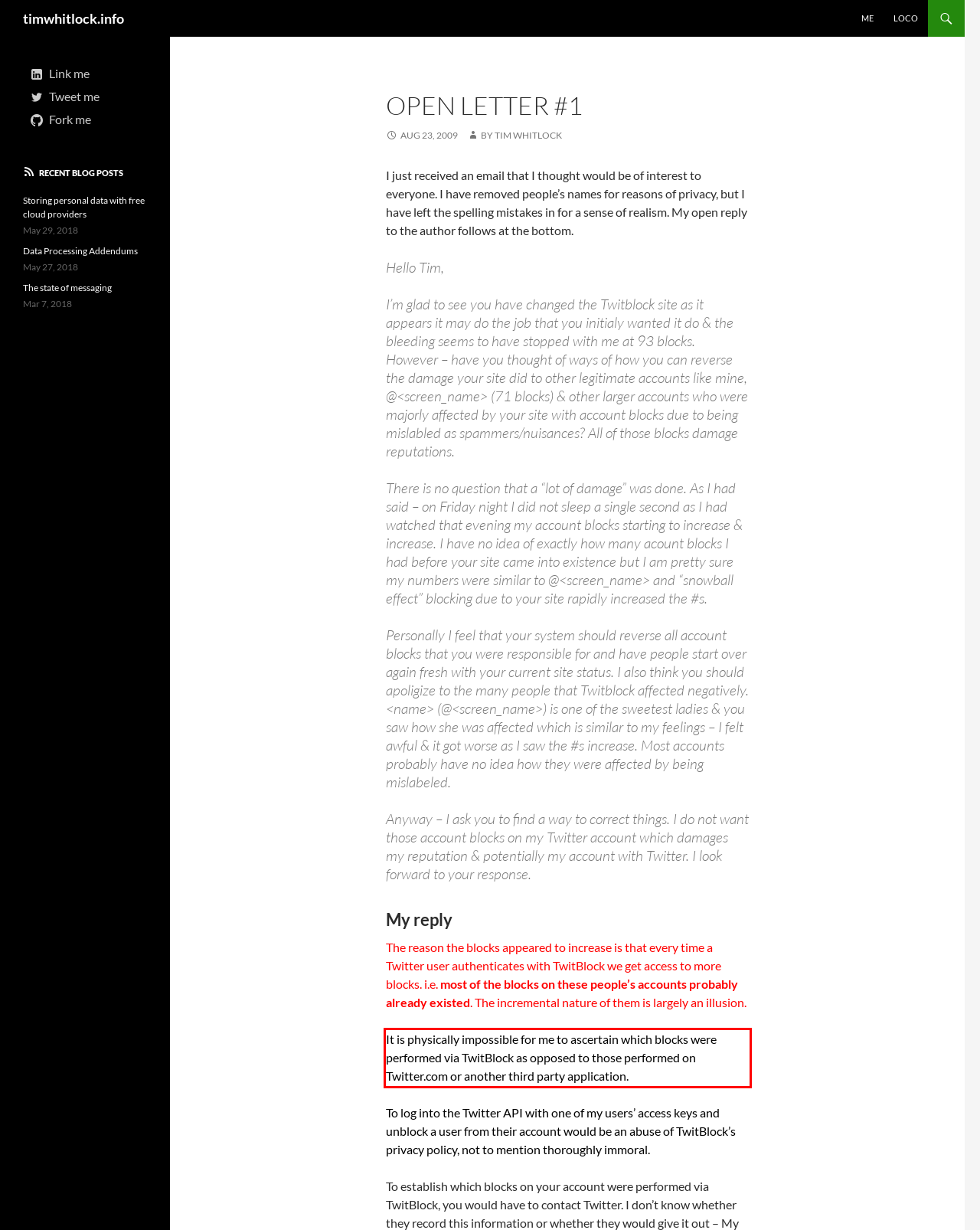Given a screenshot of a webpage containing a red bounding box, perform OCR on the text within this red bounding box and provide the text content.

It is physically impossible for me to ascertain which blocks were performed via TwitBlock as opposed to those performed on Twitter.com or another third party application.